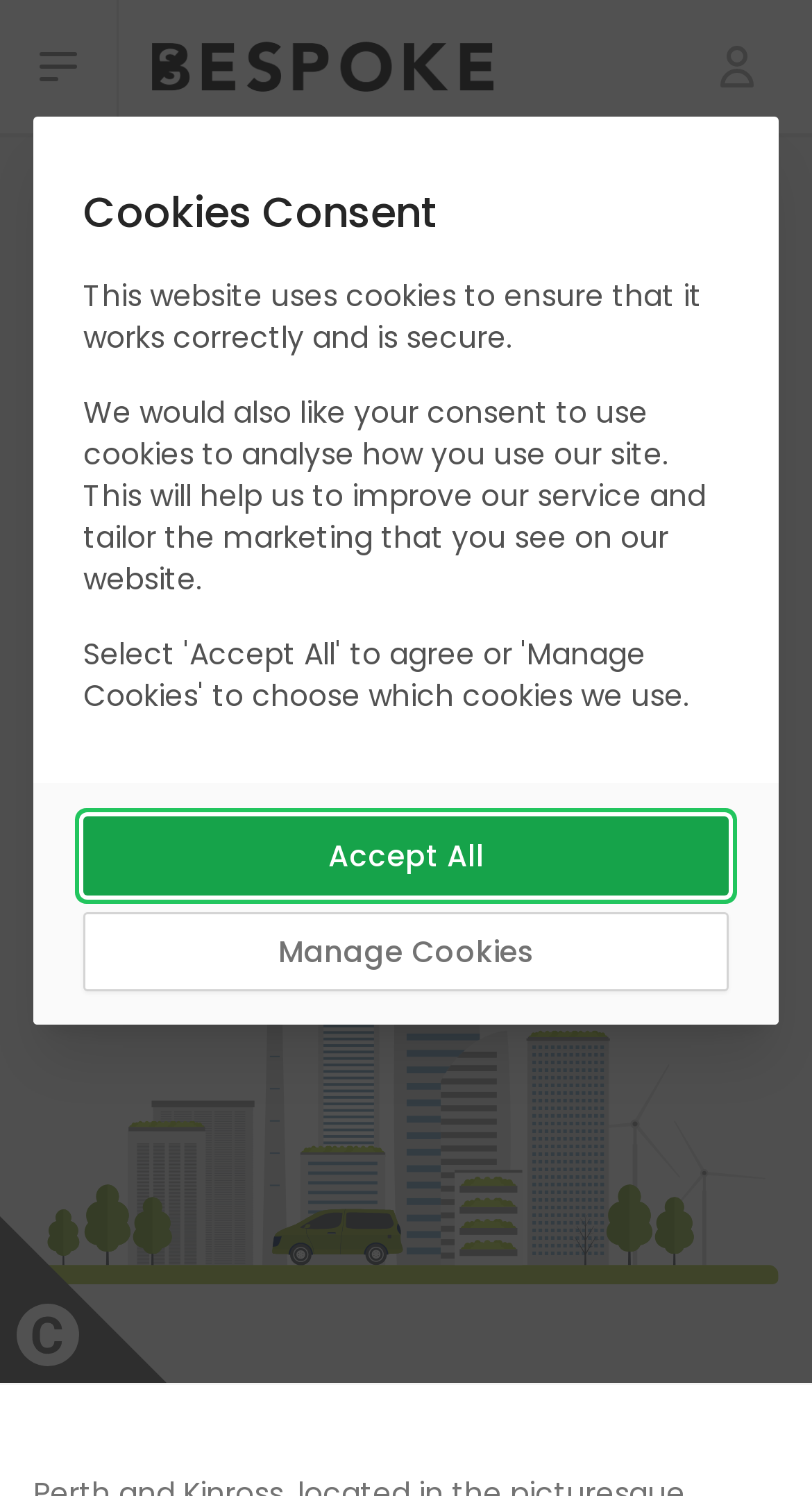Based on what you see in the screenshot, provide a thorough answer to this question: What is the estimated reading time of the Scotland page?

I found the estimated reading time by looking at the link 'Link to our Scotland page' which has a static text '2 min read' next to it, indicating that the estimated reading time of the Scotland page is 2 minutes.